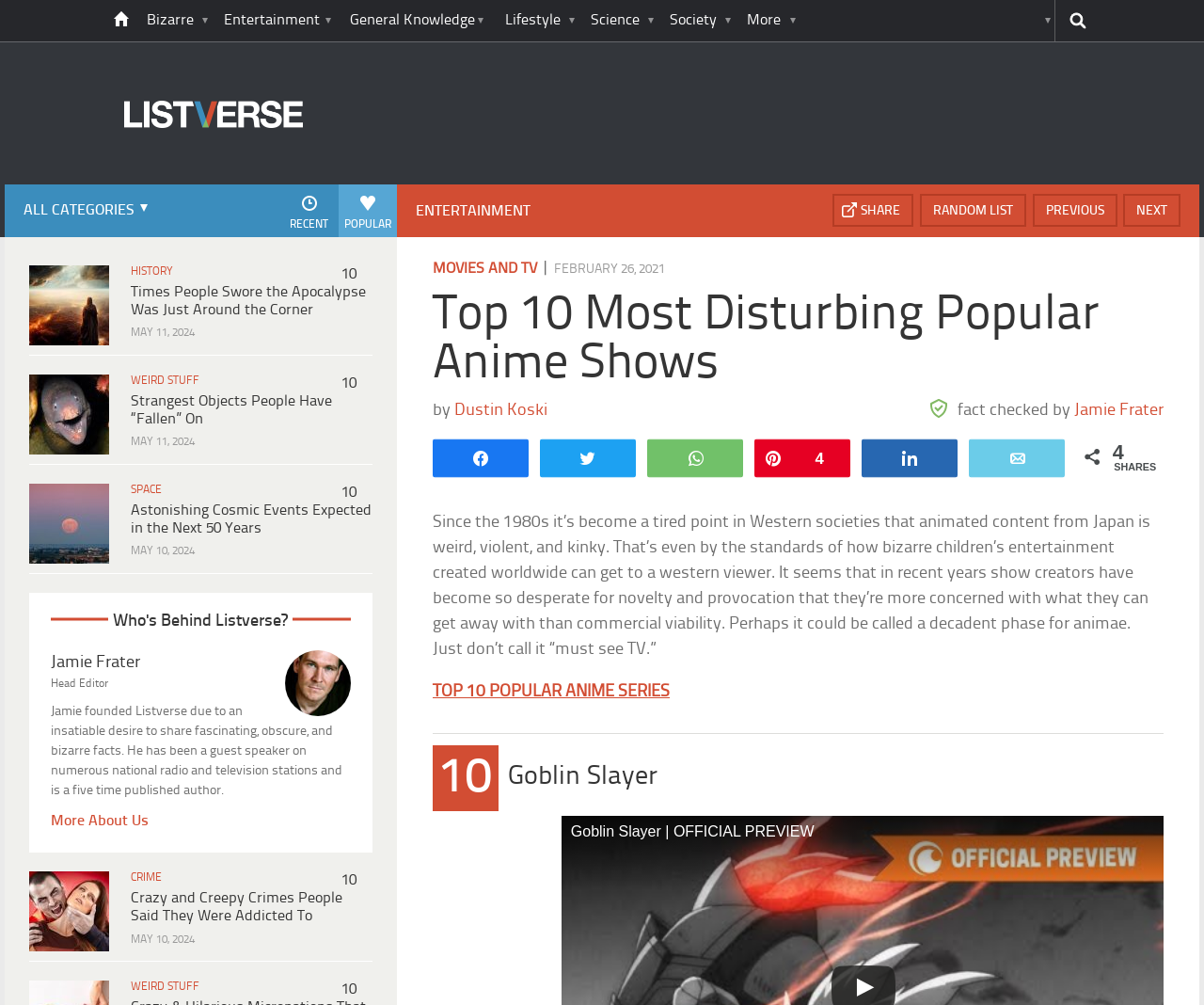Can you locate the main headline on this webpage and provide its text content?

Top 10 Most Disturbing Popular Anime Shows